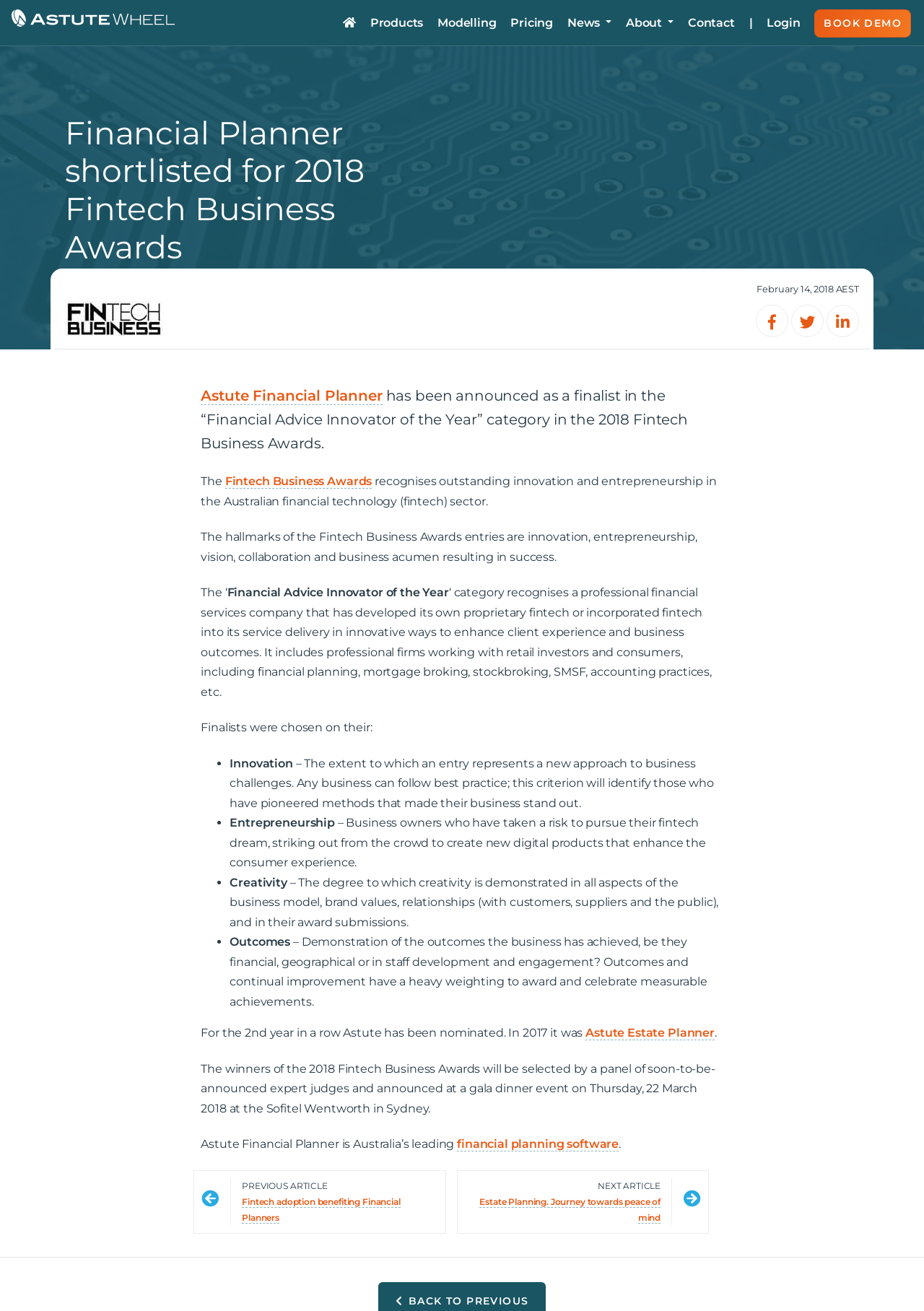Locate the bounding box coordinates of the clickable element to fulfill the following instruction: "Click on the 'About' link". Provide the coordinates as four float numbers between 0 and 1 in the format [left, top, right, bottom].

[0.677, 0.012, 0.729, 0.022]